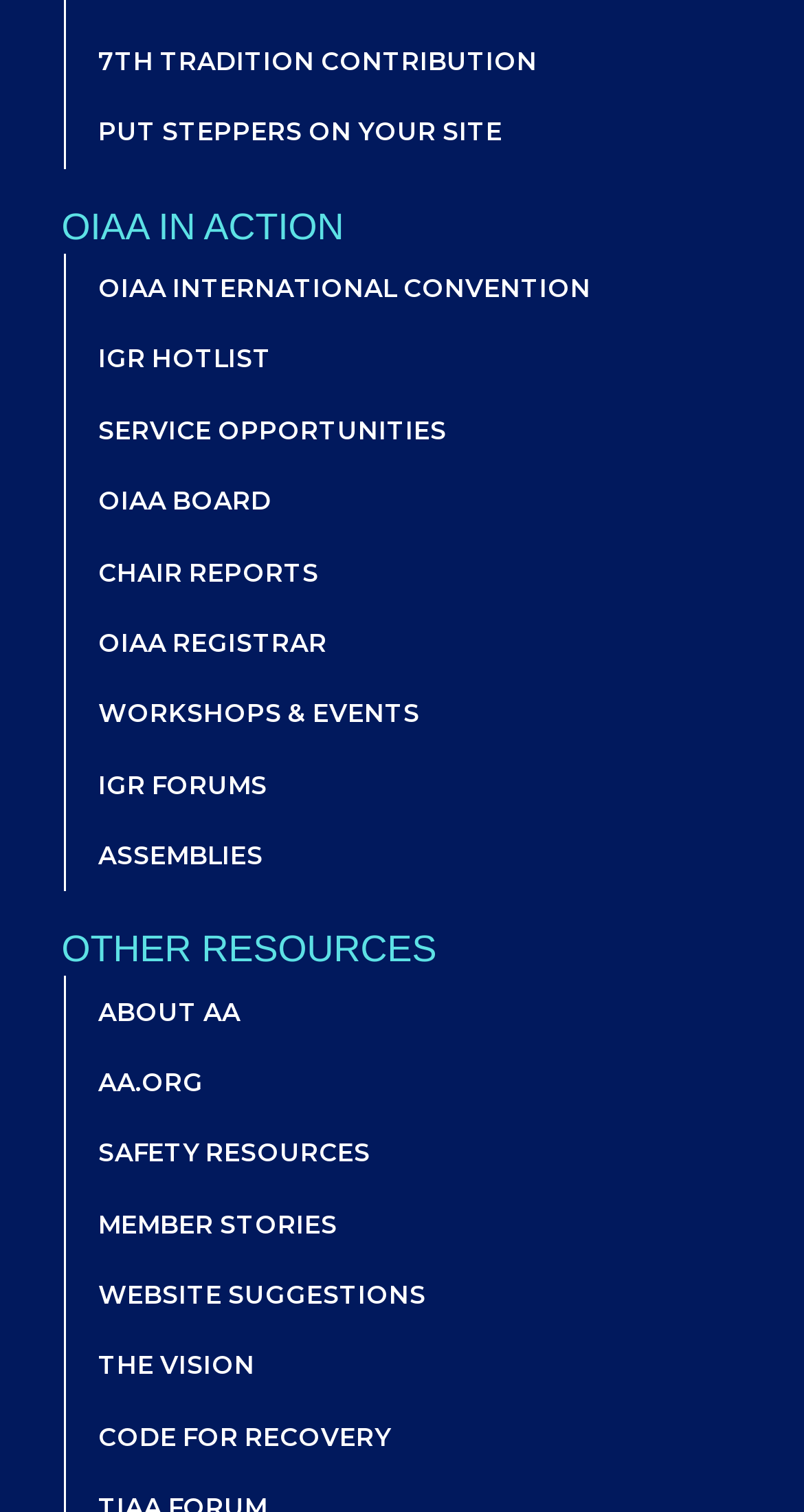Please provide the bounding box coordinates for the element that needs to be clicked to perform the following instruction: "check OIAA INTERNATIONAL CONVENTION". The coordinates should be given as four float numbers between 0 and 1, i.e., [left, top, right, bottom].

[0.082, 0.168, 0.947, 0.214]